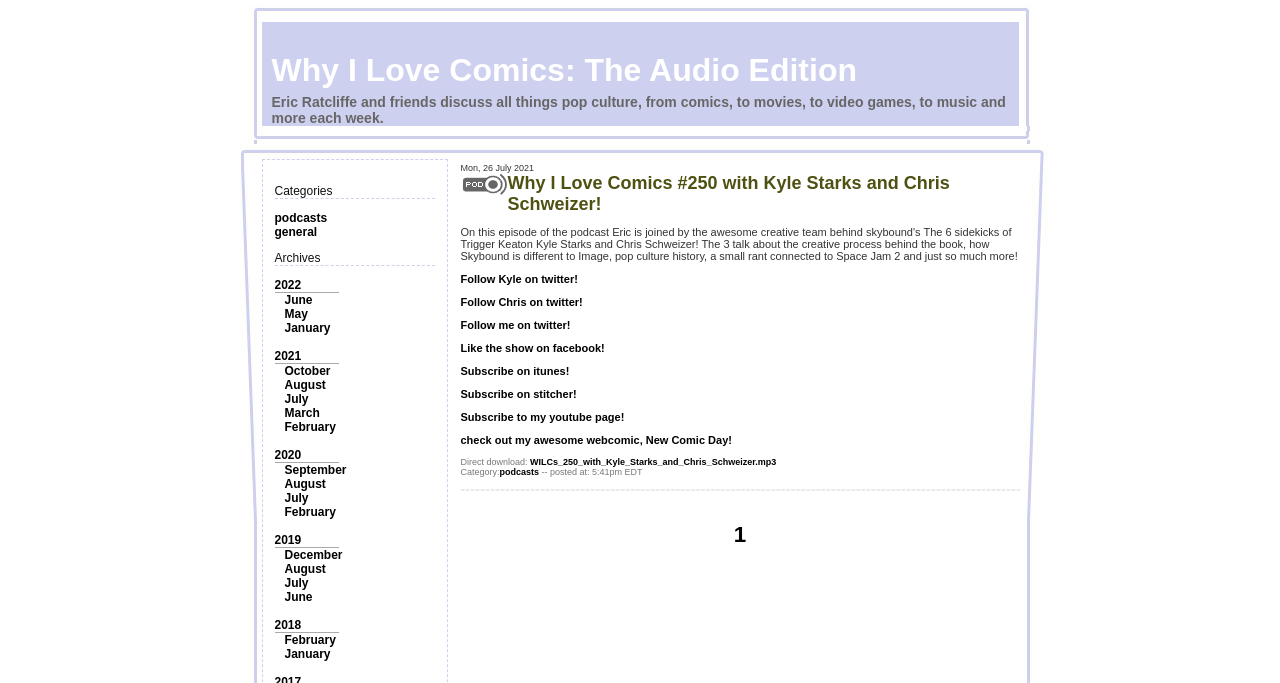Pinpoint the bounding box coordinates of the clickable area necessary to execute the following instruction: "Follow Eric on Twitter". The coordinates should be given as four float numbers between 0 and 1, namely [left, top, right, bottom].

[0.36, 0.467, 0.446, 0.485]